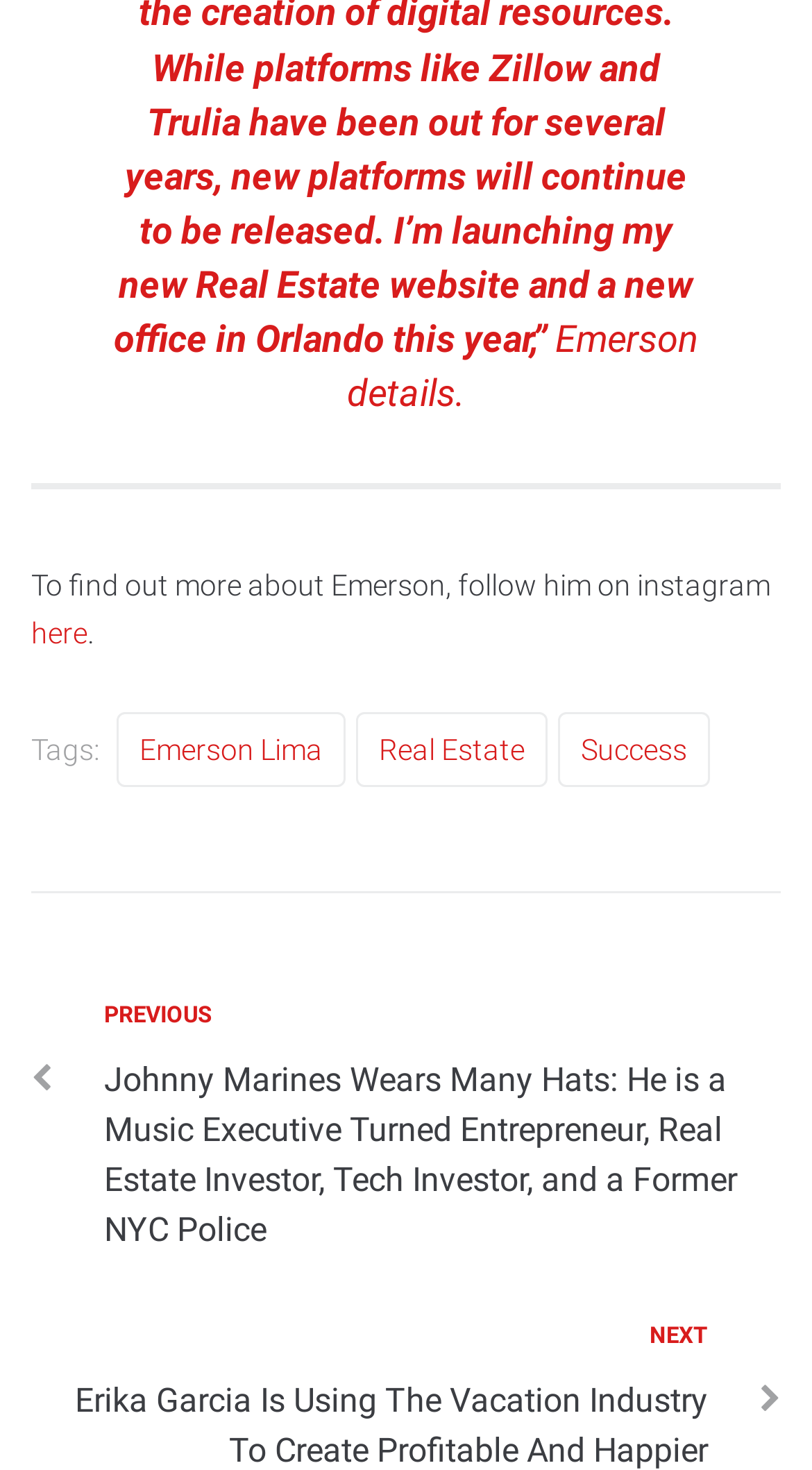Respond with a single word or phrase to the following question:
Where can you find more about Emerson?

Instagram